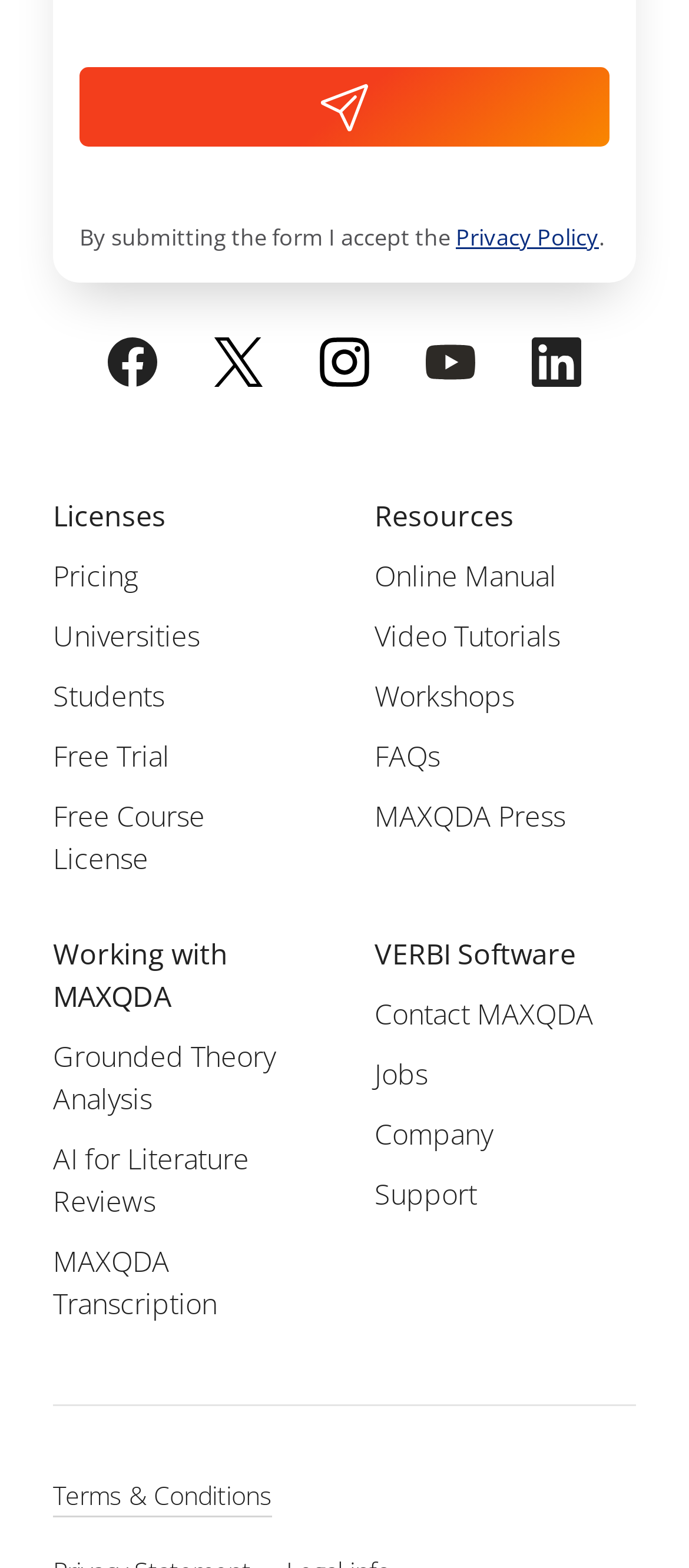Please study the image and answer the question comprehensively:
What is the purpose of the 'Contact MAXQDA' link?

The 'Contact MAXQDA' link is likely used to get in touch with the MAXQDA team or organization, possibly for support, inquiries, or other purposes. Its placement alongside other links like 'Jobs' and 'Company' suggests that it may be related to business or organizational matters.